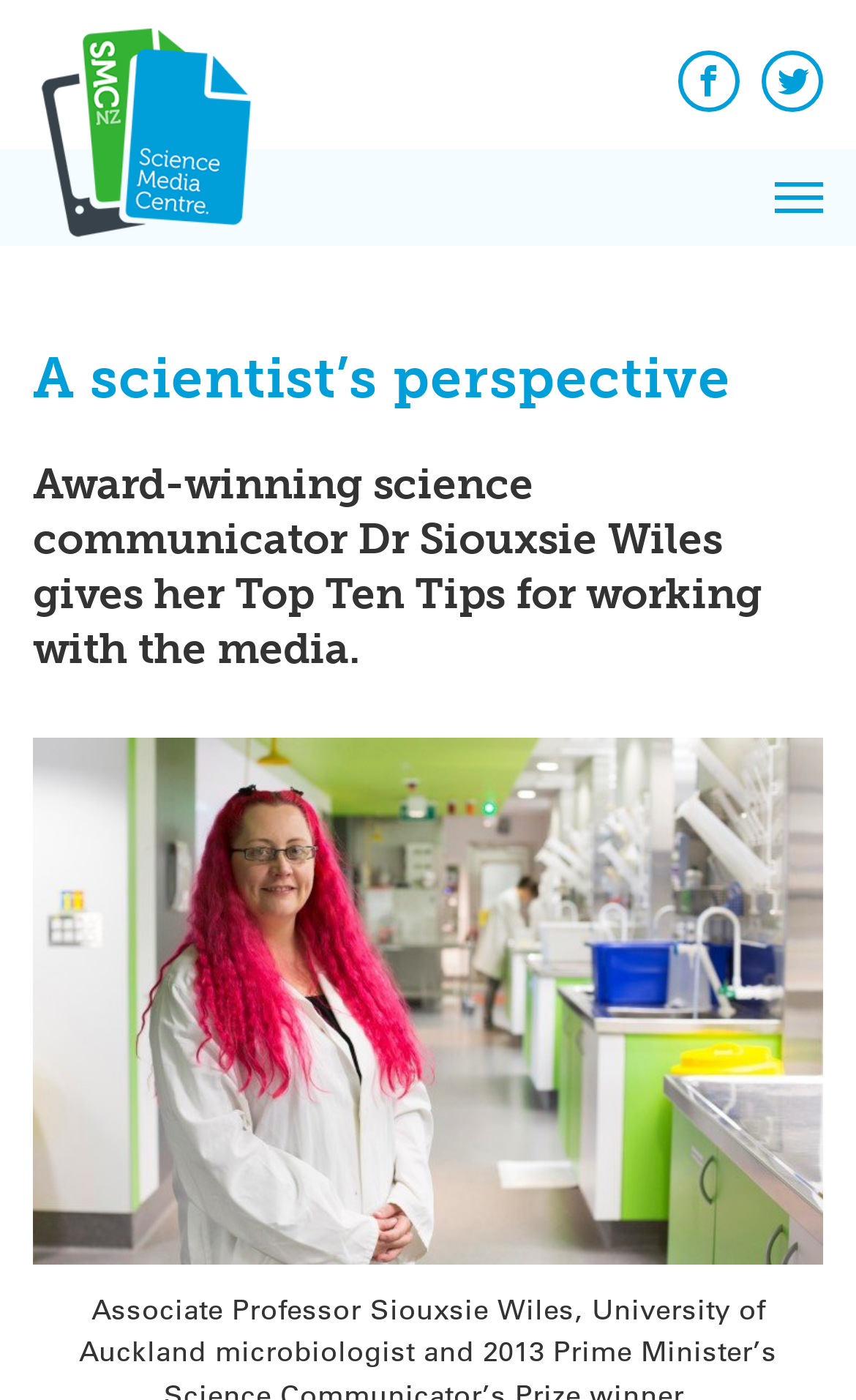Can you specify the bounding box coordinates for the region that should be clicked to fulfill this instruction: "Open Facebook".

[0.791, 0.036, 0.863, 0.08]